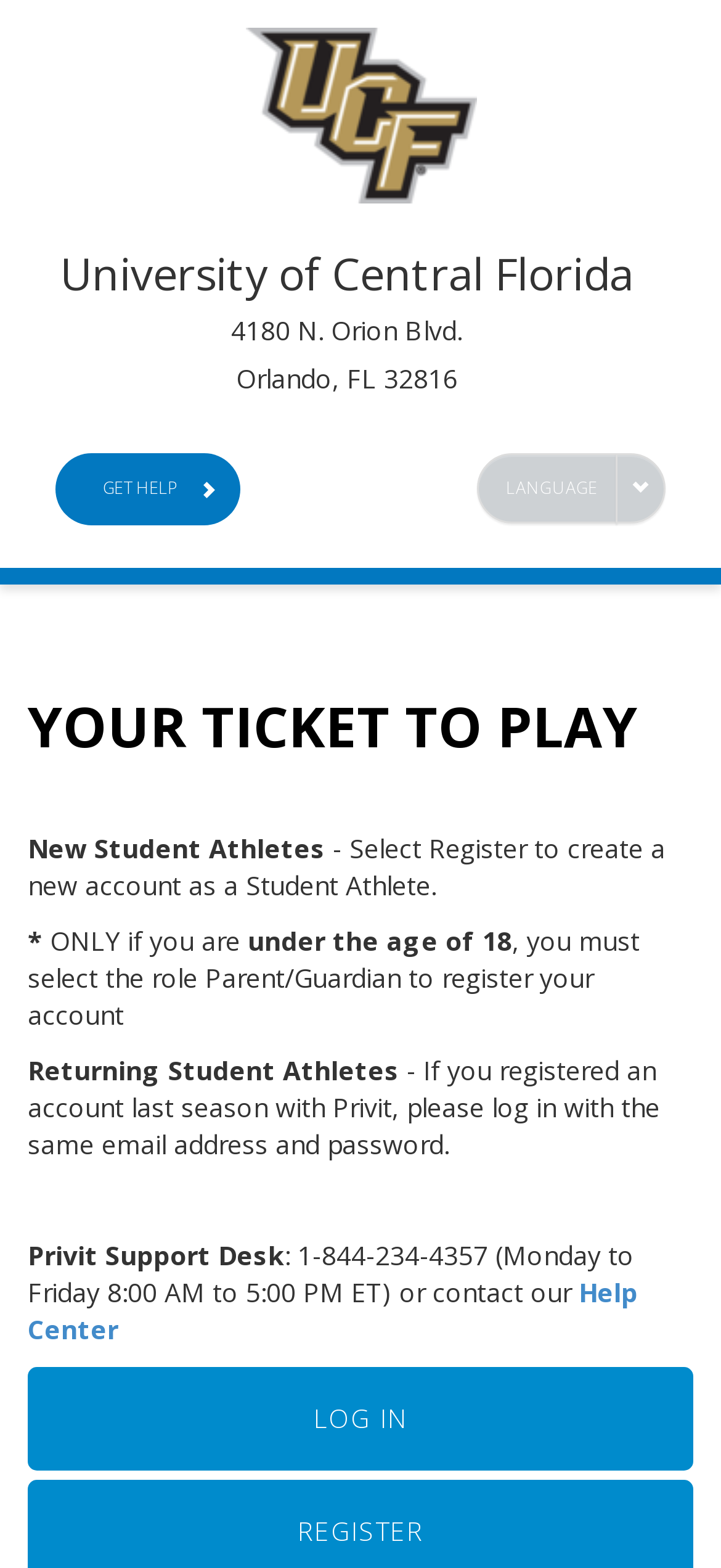Based on the image, please elaborate on the answer to the following question:
What is the address of the University of Central Florida?

I found the address by looking at the headings on the webpage, which provide the university's name, address, and location.